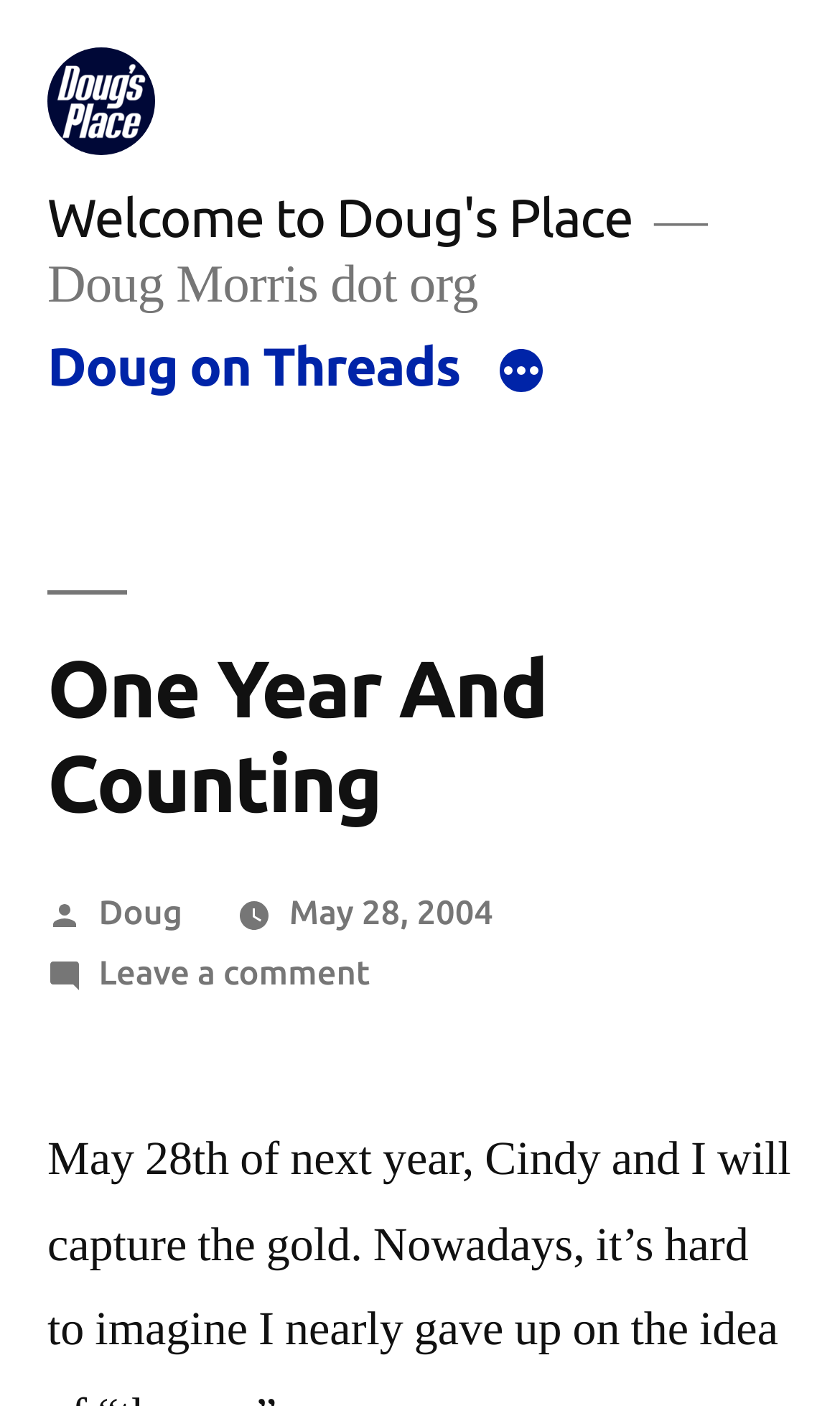Use a single word or phrase to respond to the question:
Who wrote the latest article?

Doug